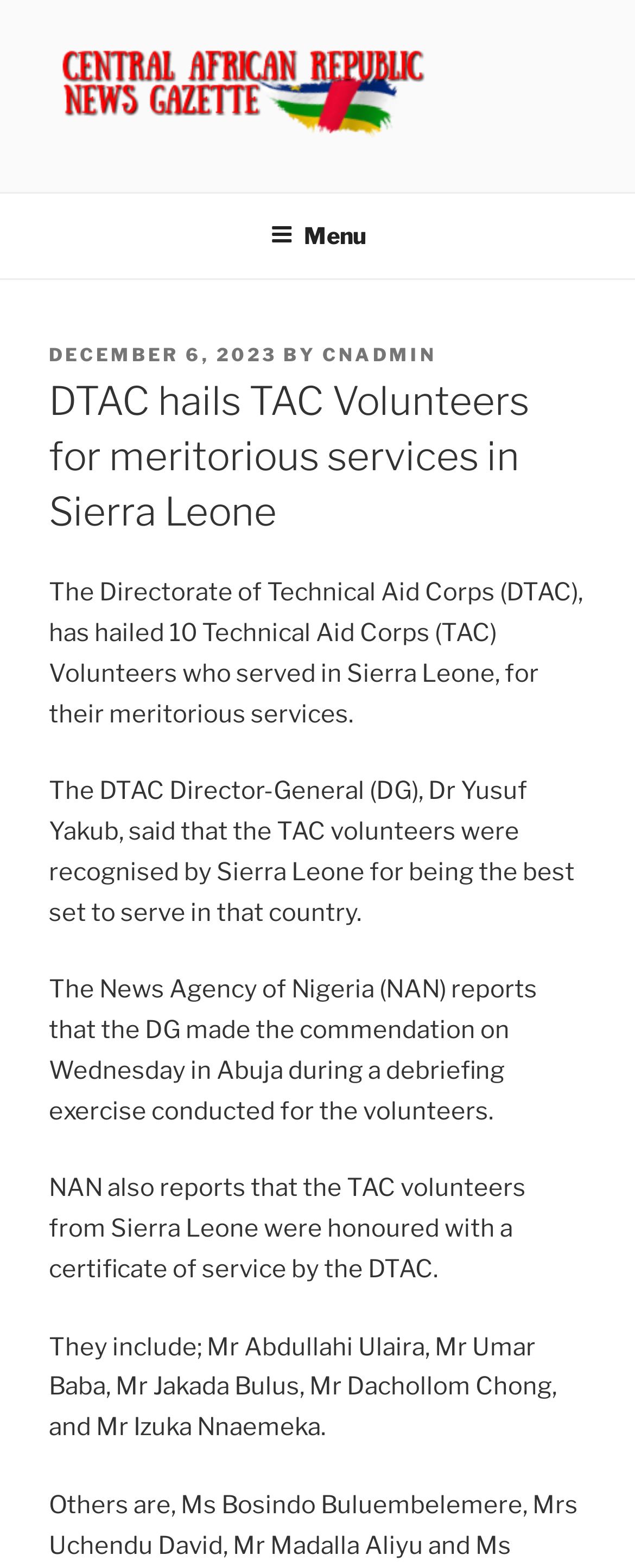How many TAC Volunteers were hailed for meritorious services?
From the screenshot, supply a one-word or short-phrase answer.

10